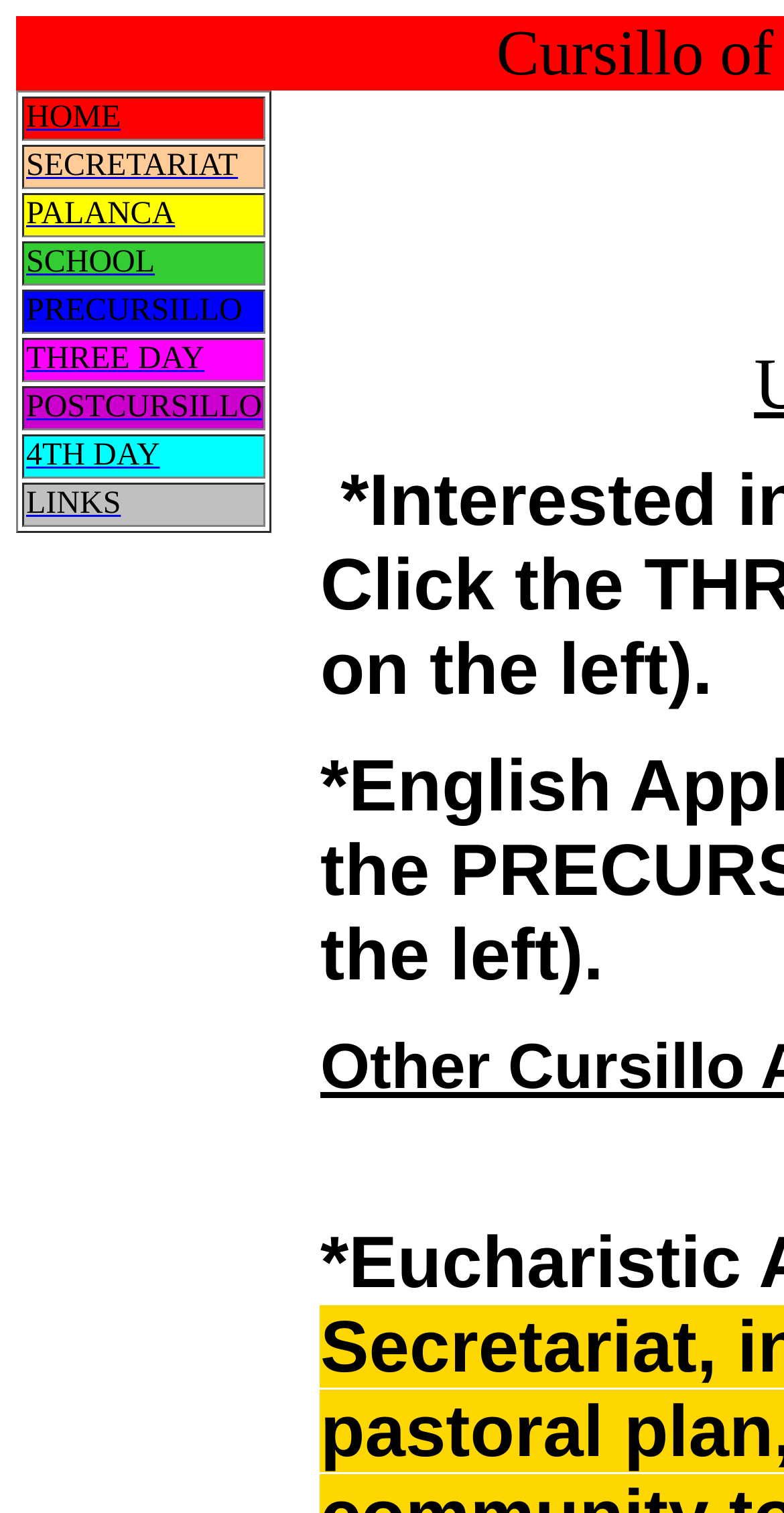Give a one-word or short-phrase answer to the following question: 
How many links are in the table?

9